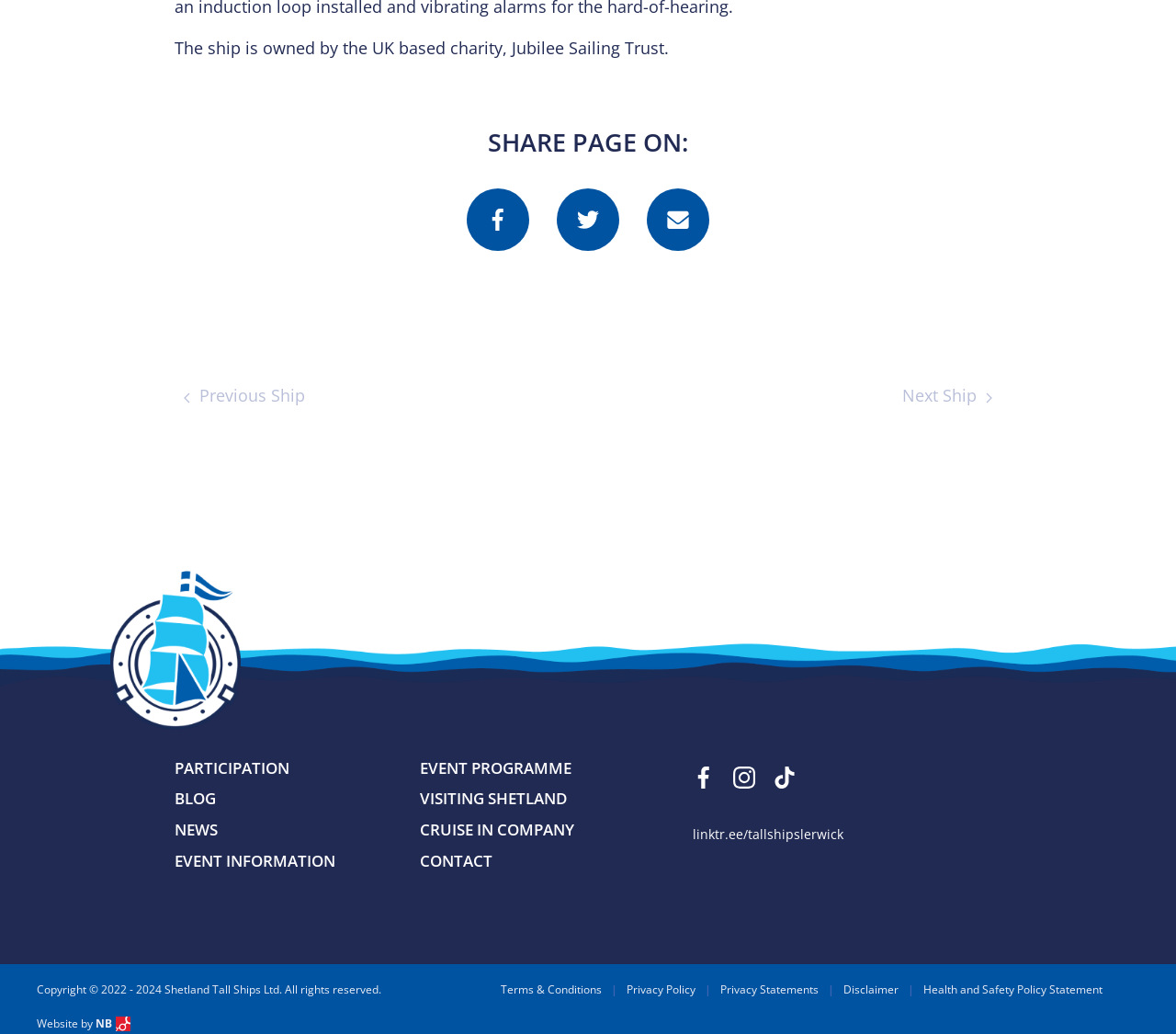Given the element description: "Health and Safety Policy Statement", predict the bounding box coordinates of the UI element it refers to, using four float numbers between 0 and 1, i.e., [left, top, right, bottom].

[0.785, 0.949, 0.938, 0.964]